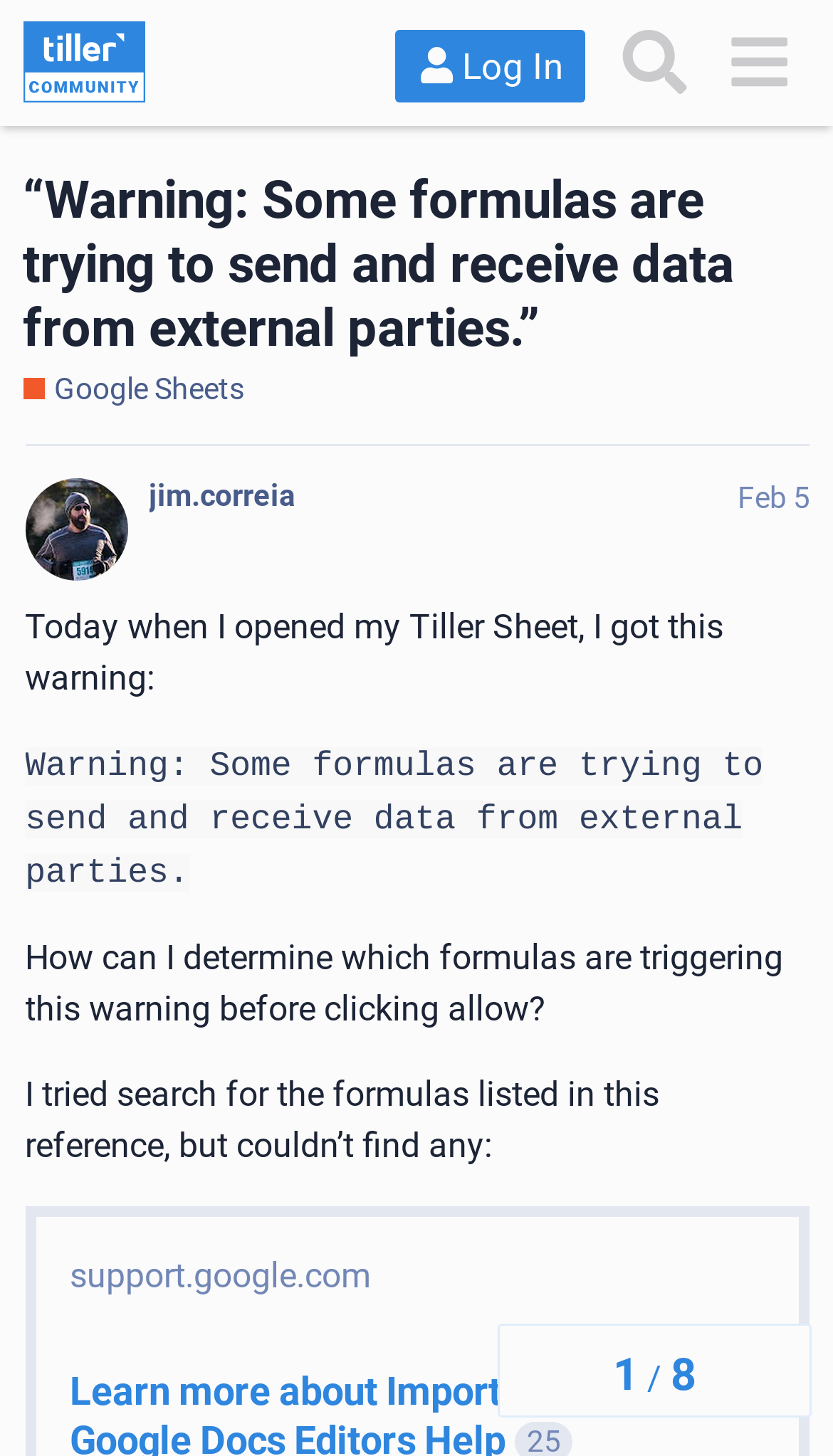Determine the bounding box coordinates of the clickable region to follow the instruction: "call us".

None